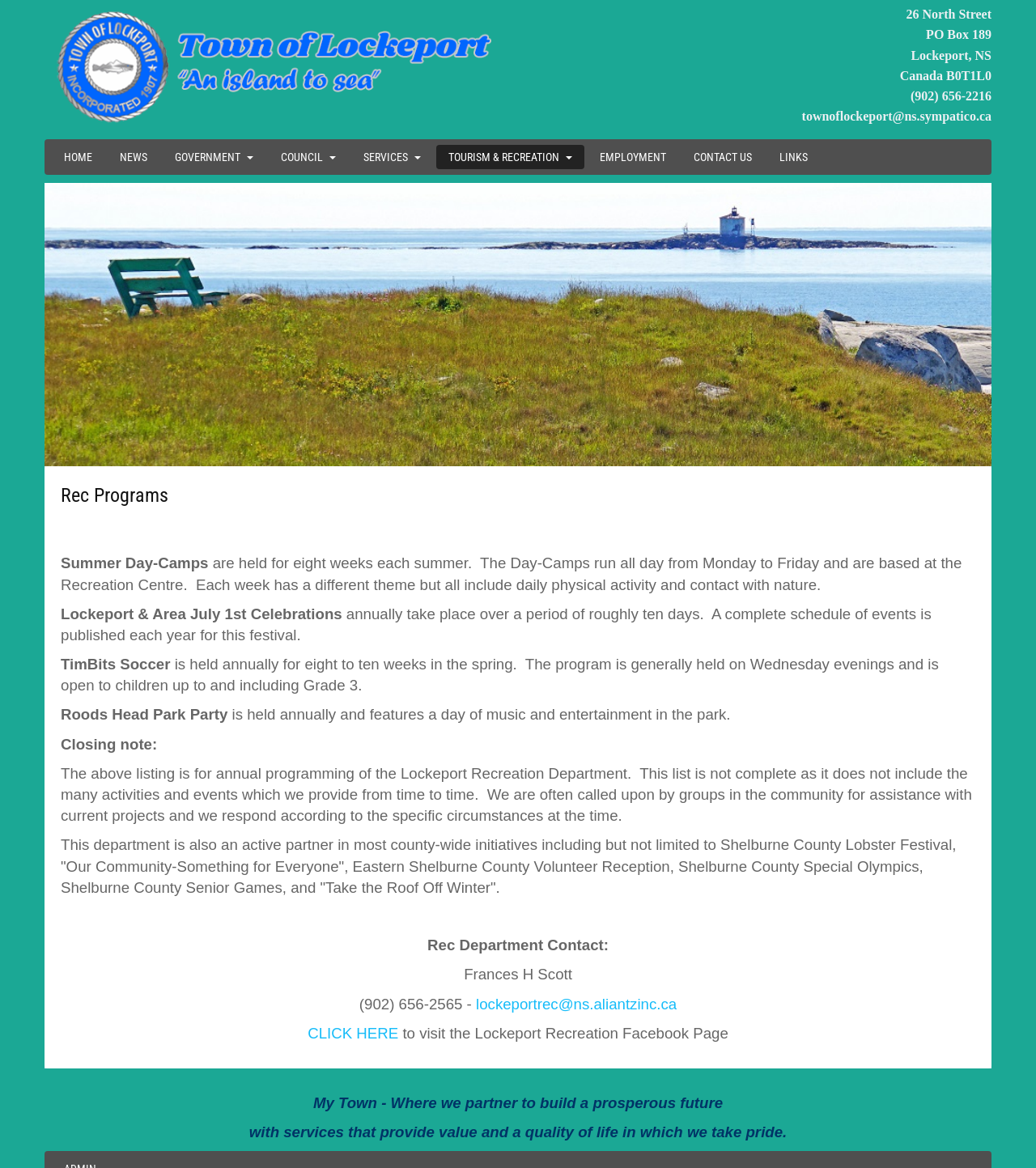Can you find the bounding box coordinates for the element to click on to achieve the instruction: "Contact the Rec Department via email"?

[0.459, 0.852, 0.653, 0.867]